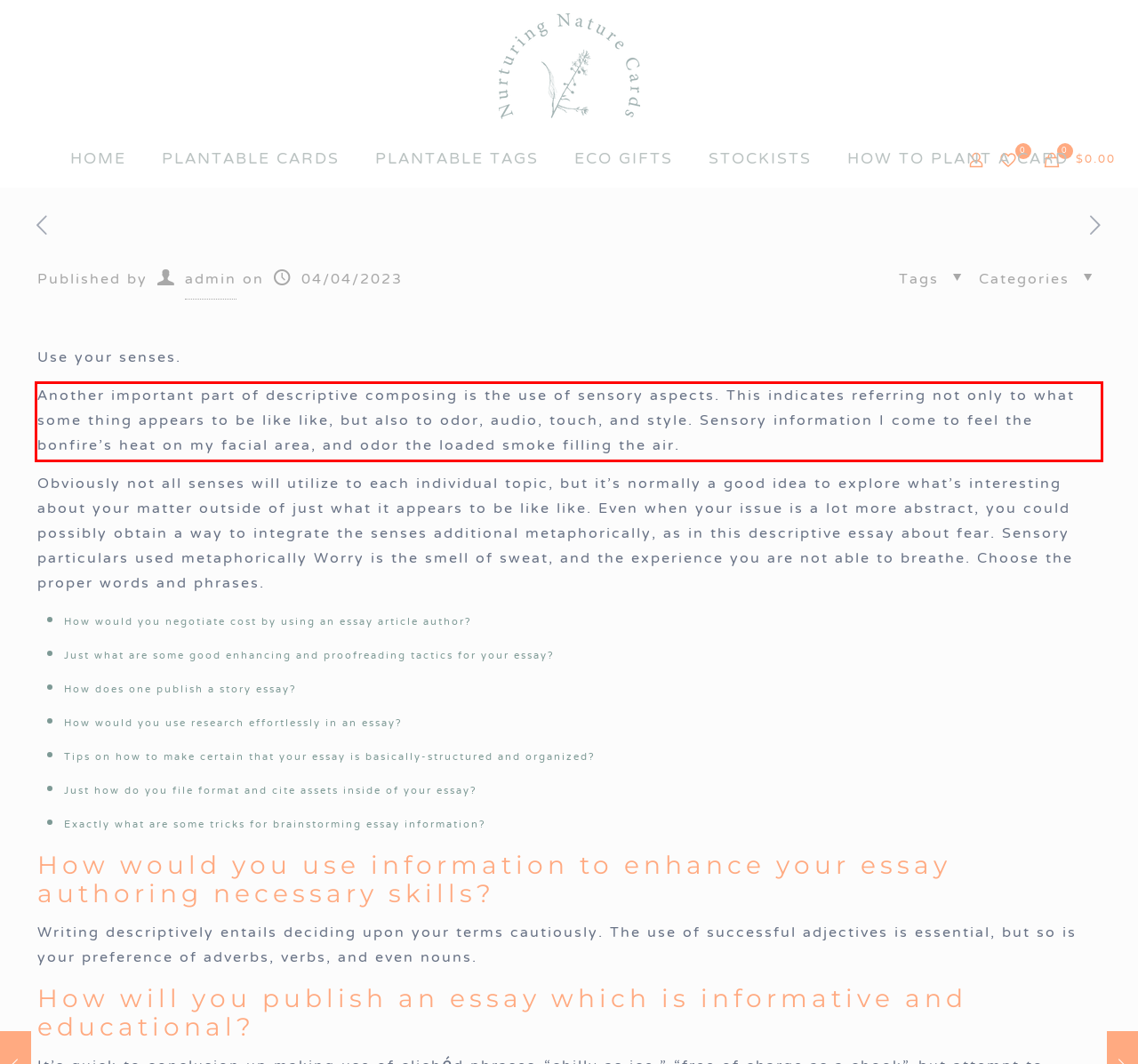Review the screenshot of the webpage and recognize the text inside the red rectangle bounding box. Provide the extracted text content.

Another important part of descriptive composing is the use of sensory aspects. This indicates referring not only to what some thing appears to be like like, but also to odor, audio, touch, and style. Sensory information I come to feel the bonfire’s heat on my facial area, and odor the loaded smoke filling the air.